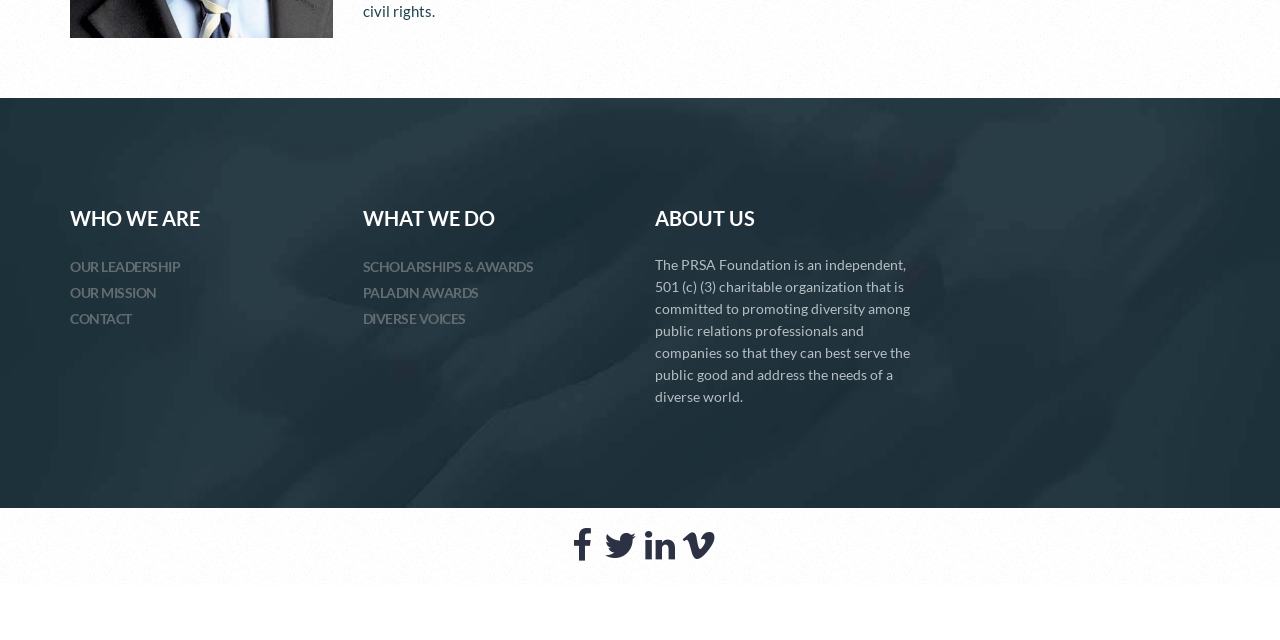Identify the bounding box of the HTML element described as: "SCHOLARSHIPS & AWARDS".

[0.283, 0.403, 0.416, 0.429]